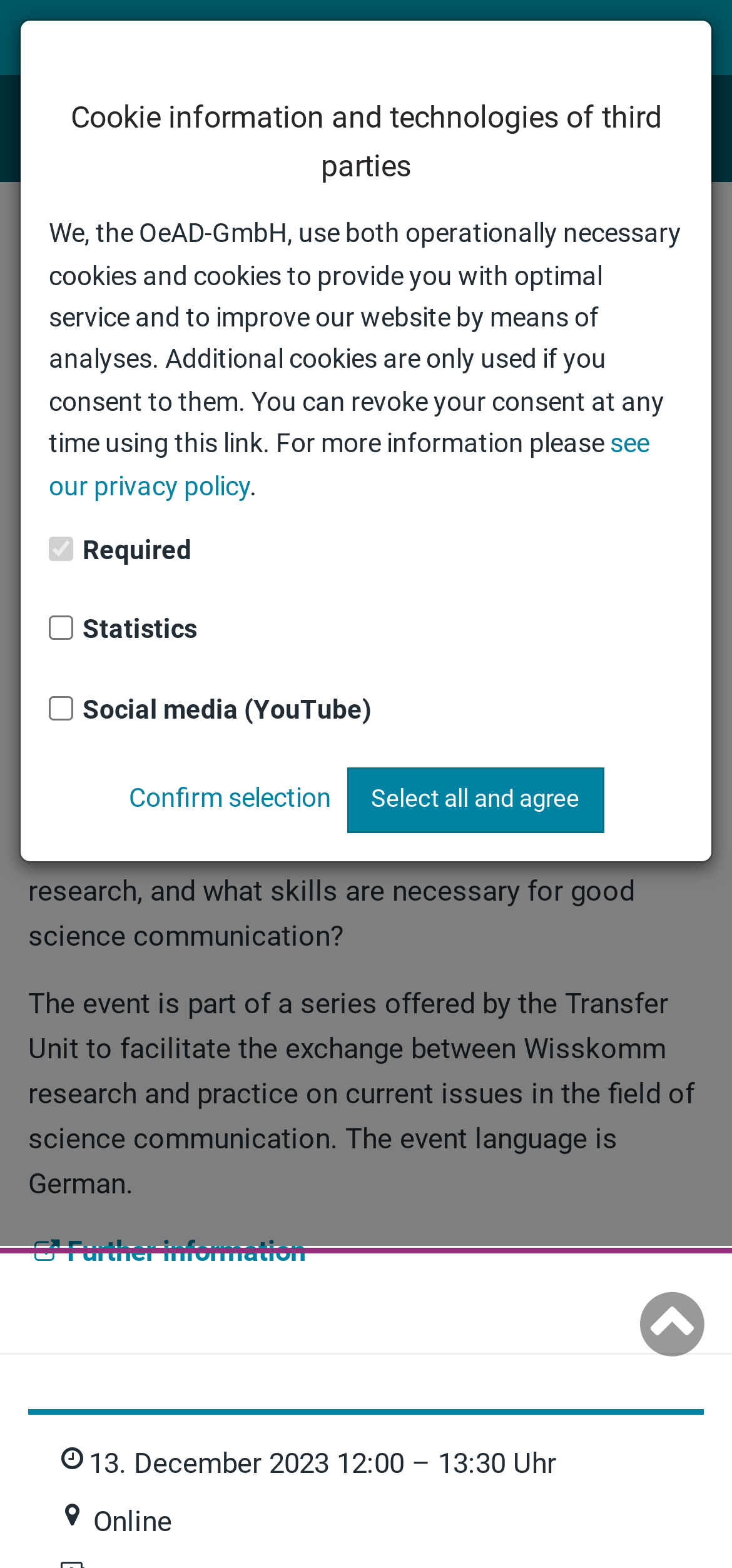Please analyze the image and give a detailed answer to the question:
What is the event about?

The event is about science communication, specifically motivating scientists to become science communicators, and it's part of a series offered by the Transfer Unit to facilitate the exchange between Wisskomm research and practice on current issues in the field of science communication.